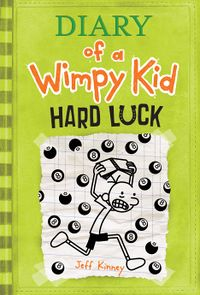What is the main character's name in the book?
Give a comprehensive and detailed explanation for the question.

The main character, Greg Heffley, is depicted in a humorous pose in the center of the book cover, expressing his frustration amidst a chaotic scene filled with various black and white objects.